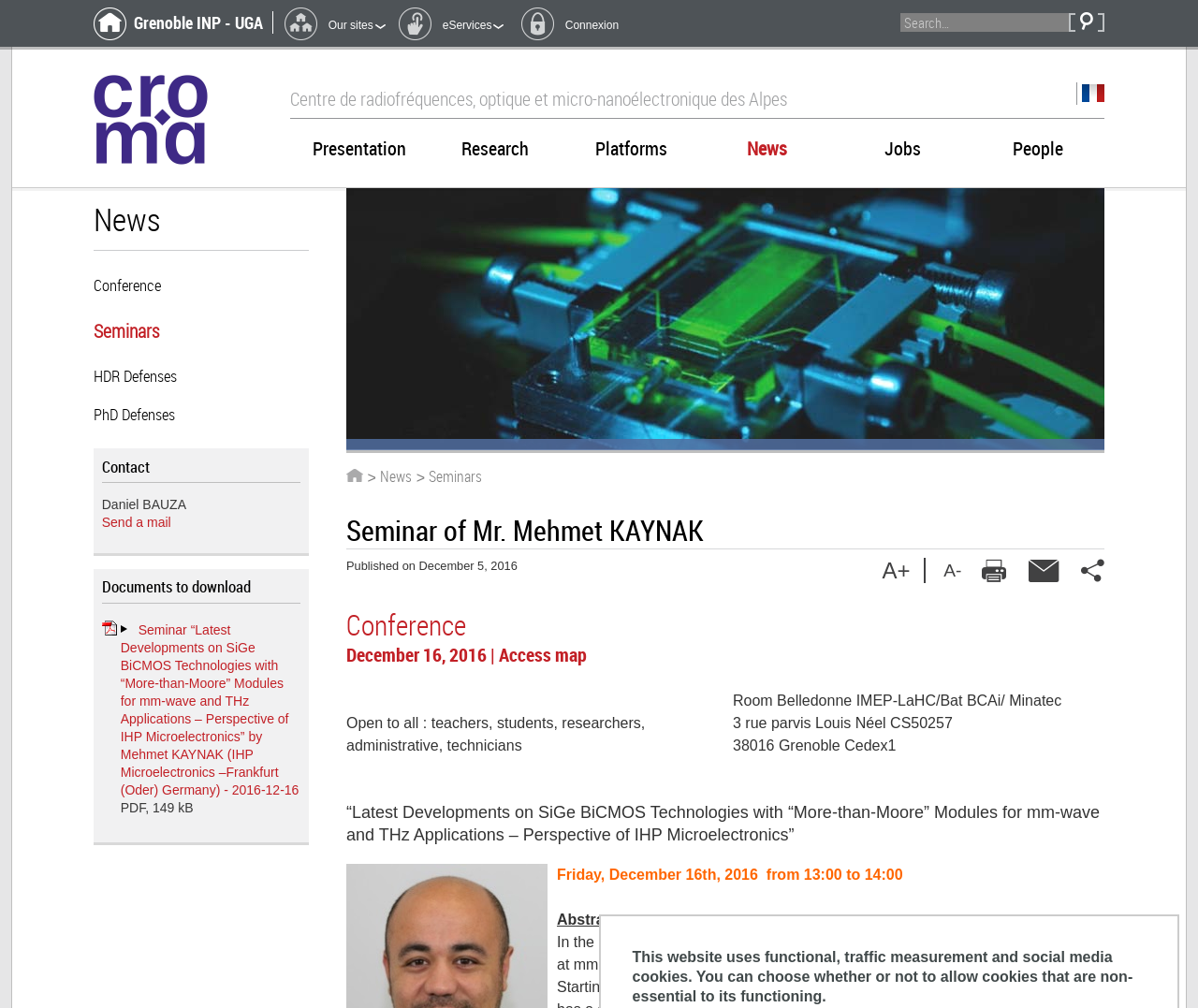Predict the bounding box for the UI component with the following description: "Send a mail".

[0.085, 0.511, 0.143, 0.525]